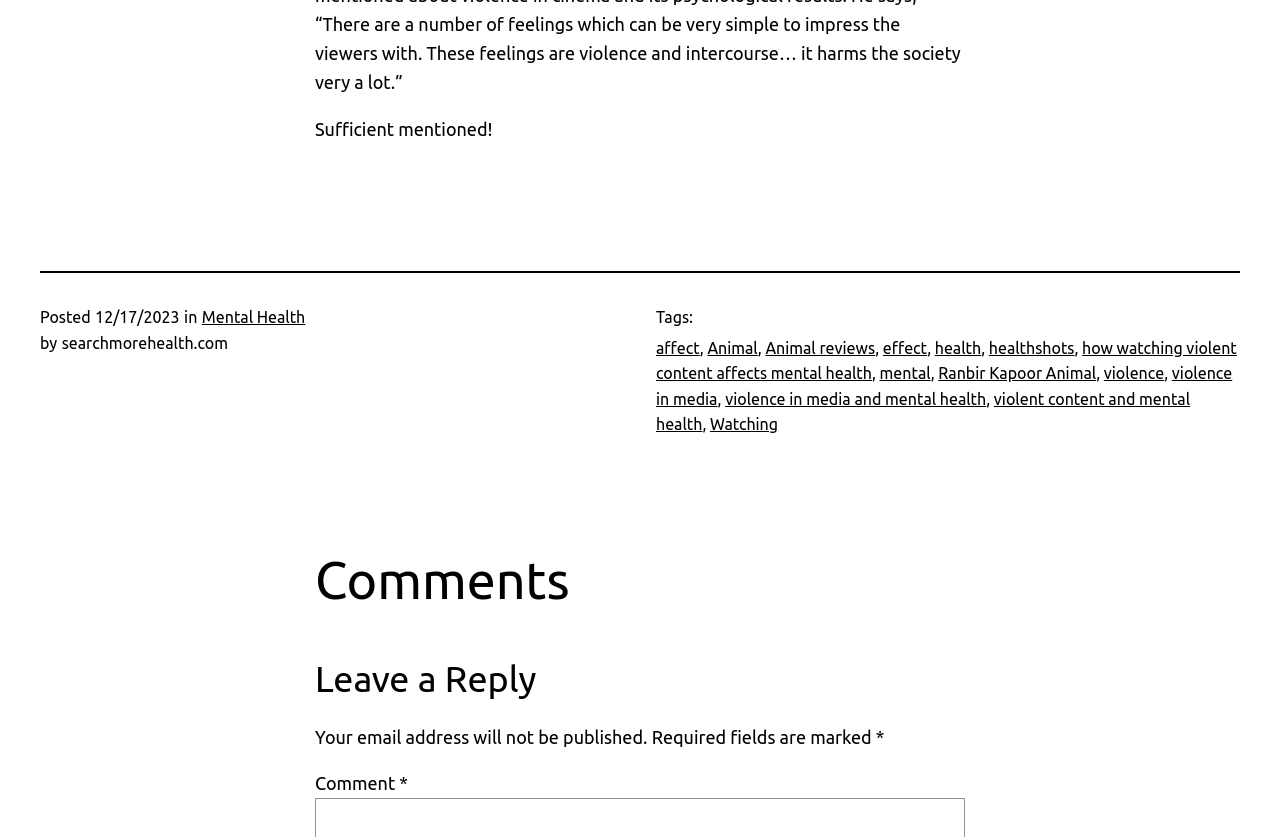How many tags are associated with the post?
Using the image as a reference, give a one-word or short phrase answer.

8